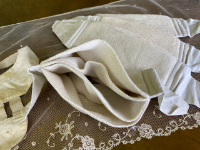Based on the visual content of the image, answer the question thoroughly: What is the condition of the antique menstrual belts?

The caption notes that despite showing signs of age, such as slight discoloration and loss of elasticity, the pieces are in overall good condition, making them valuable for collectors or as historical displays.